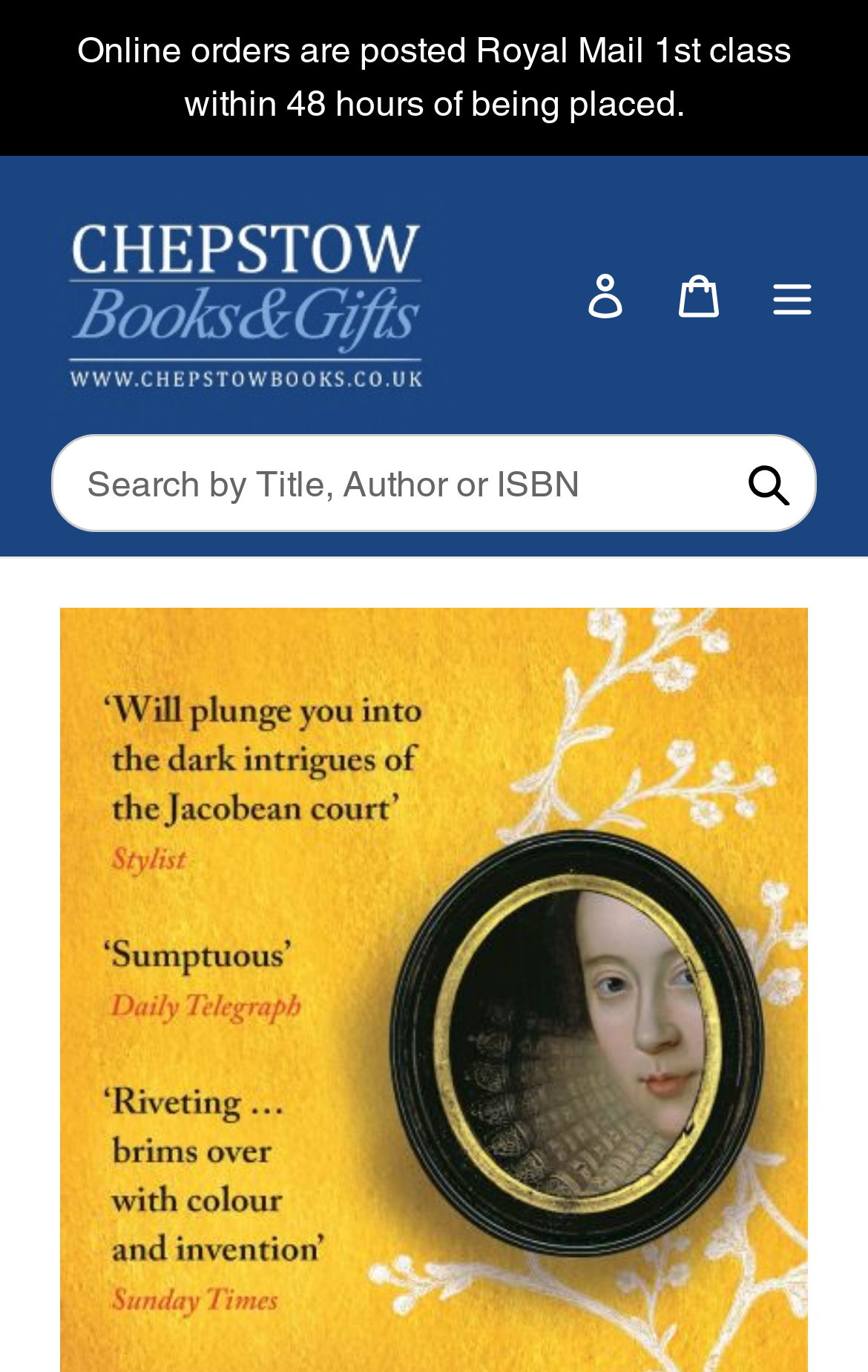How many navigation links are there in the top menu?
Look at the screenshot and provide an in-depth answer.

I counted the number of link elements in the top menu section of the webpage, which includes 'Online orders are posted Royal Mail 1st class within 48 hours of being placed.', 'Chepstow Books & Gifts', 'Log in', and 'Cart'. There are 4 navigation links in total.